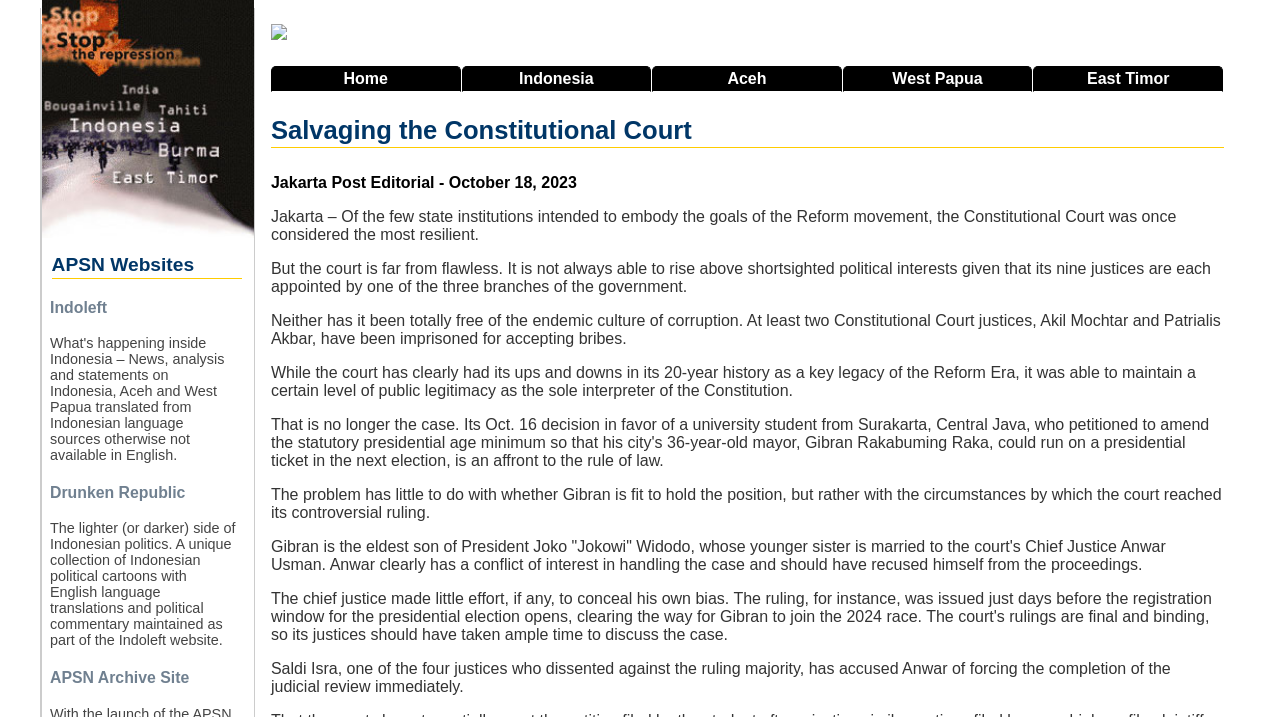Explain the webpage in detail, including its primary components.

The webpage is about an editorial article titled "Salvaging the Constitutional Court" from the Jakarta Post, dated October 18, 2023. At the top, there is a banner image with the title "APSN" and a navigation menu with links to "Home", "Indonesia", "Aceh", "West Papua", and "East Timor". 

Below the navigation menu, the main article begins with a heading "Salvaging the Constitutional Court". The article is divided into several paragraphs, discussing the Constitutional Court's history, its flaws, and controversies surrounding its justices. The text is dense and informative, with no images or breaks in between.

On the left side of the page, there are three sections with headings "APSN Websites", "Indoleft", and "Drunken Republic", each containing a link to a related website. The "Drunken Republic" section also has a brief description of the website, which is a collection of Indonesian political cartoons with English translations and commentary. At the bottom of the left side, there is a link to the "APSN Archive Site".